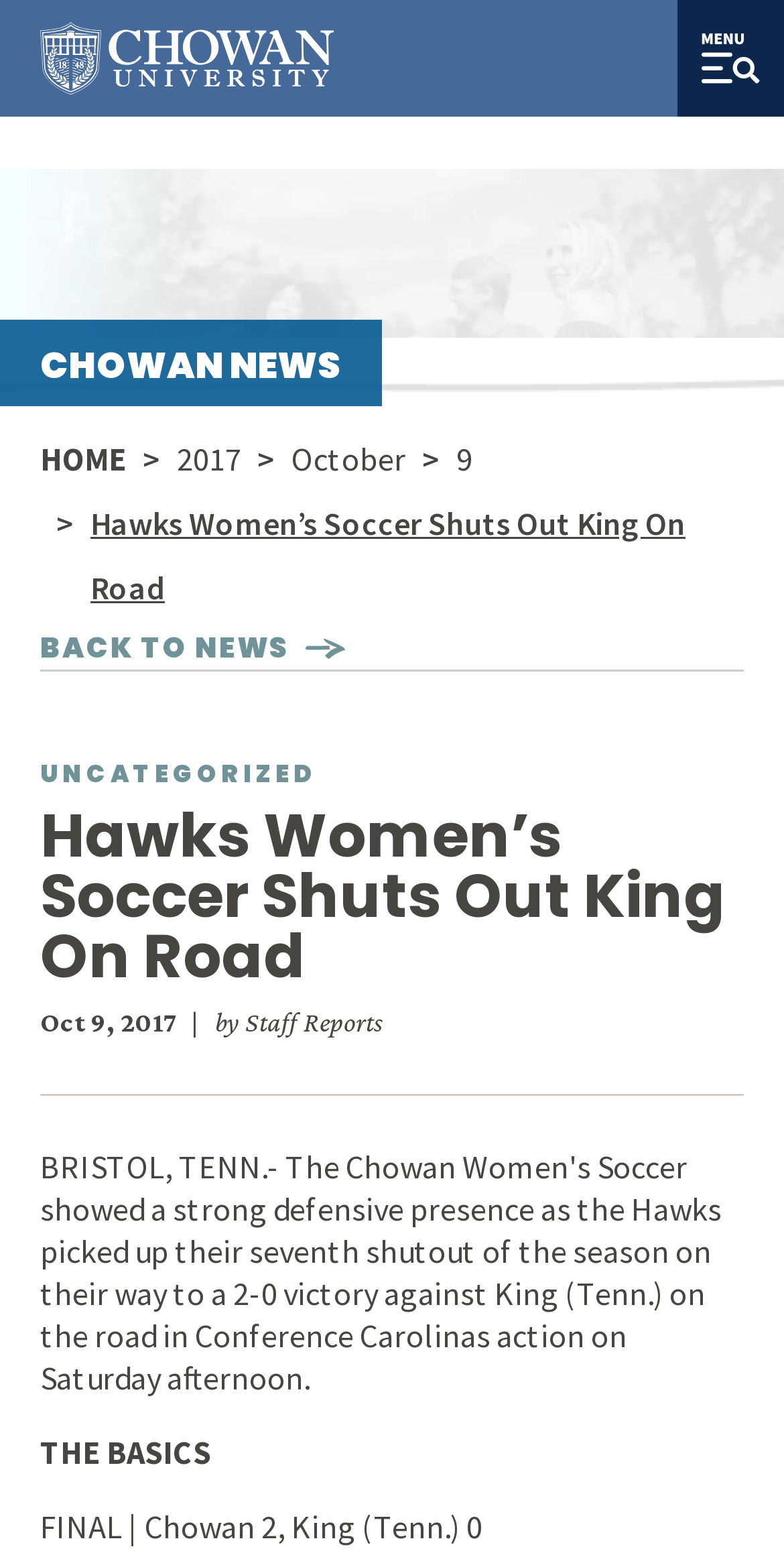Respond to the question below with a single word or phrase:
What is the date of the soccer game?

Oct 9, 2017